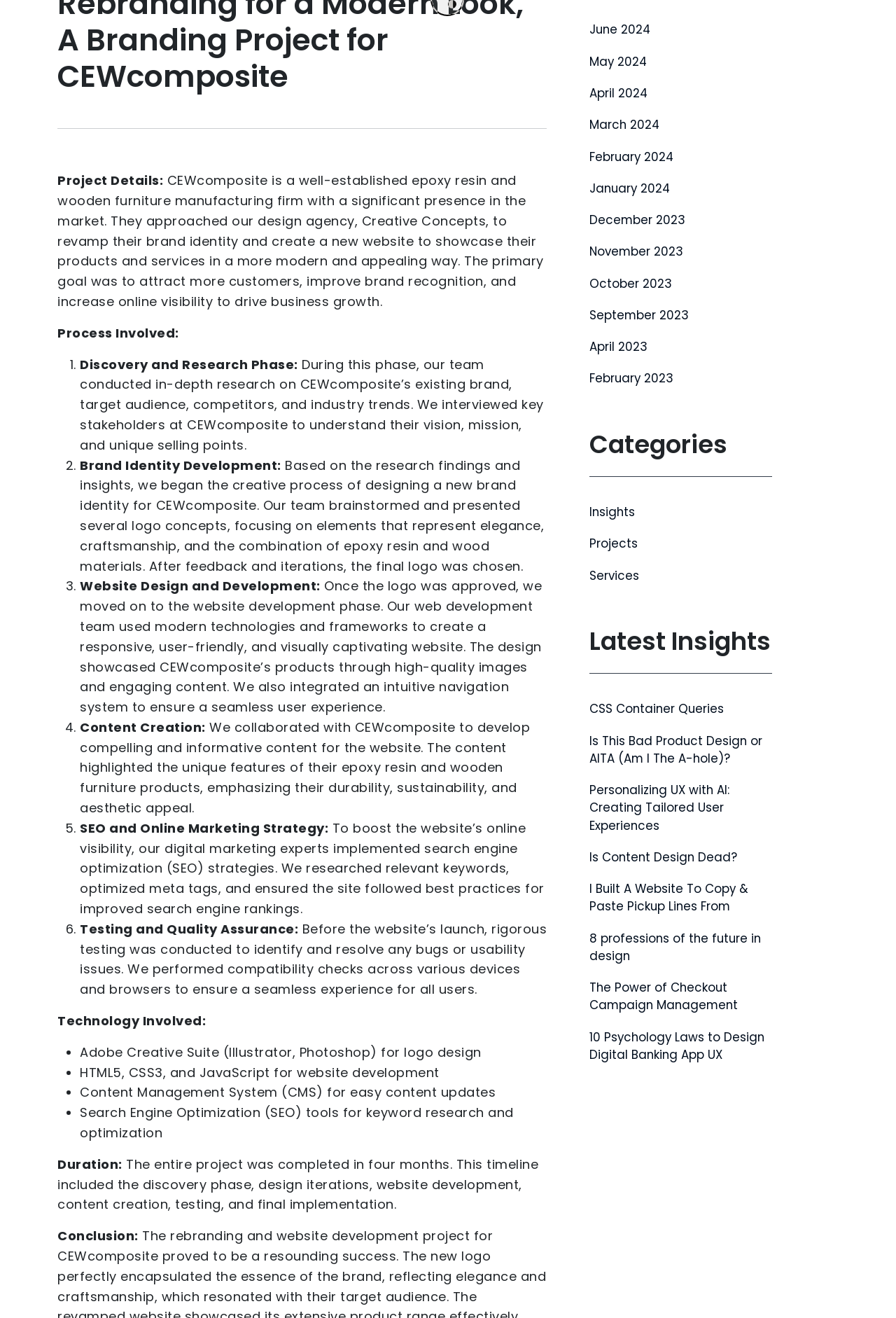Please find the bounding box for the following UI element description. Provide the coordinates in (top-left x, top-left y, bottom-right x, bottom-right y) format, with values between 0 and 1: CSS Container Queries

[0.658, 0.531, 0.808, 0.544]